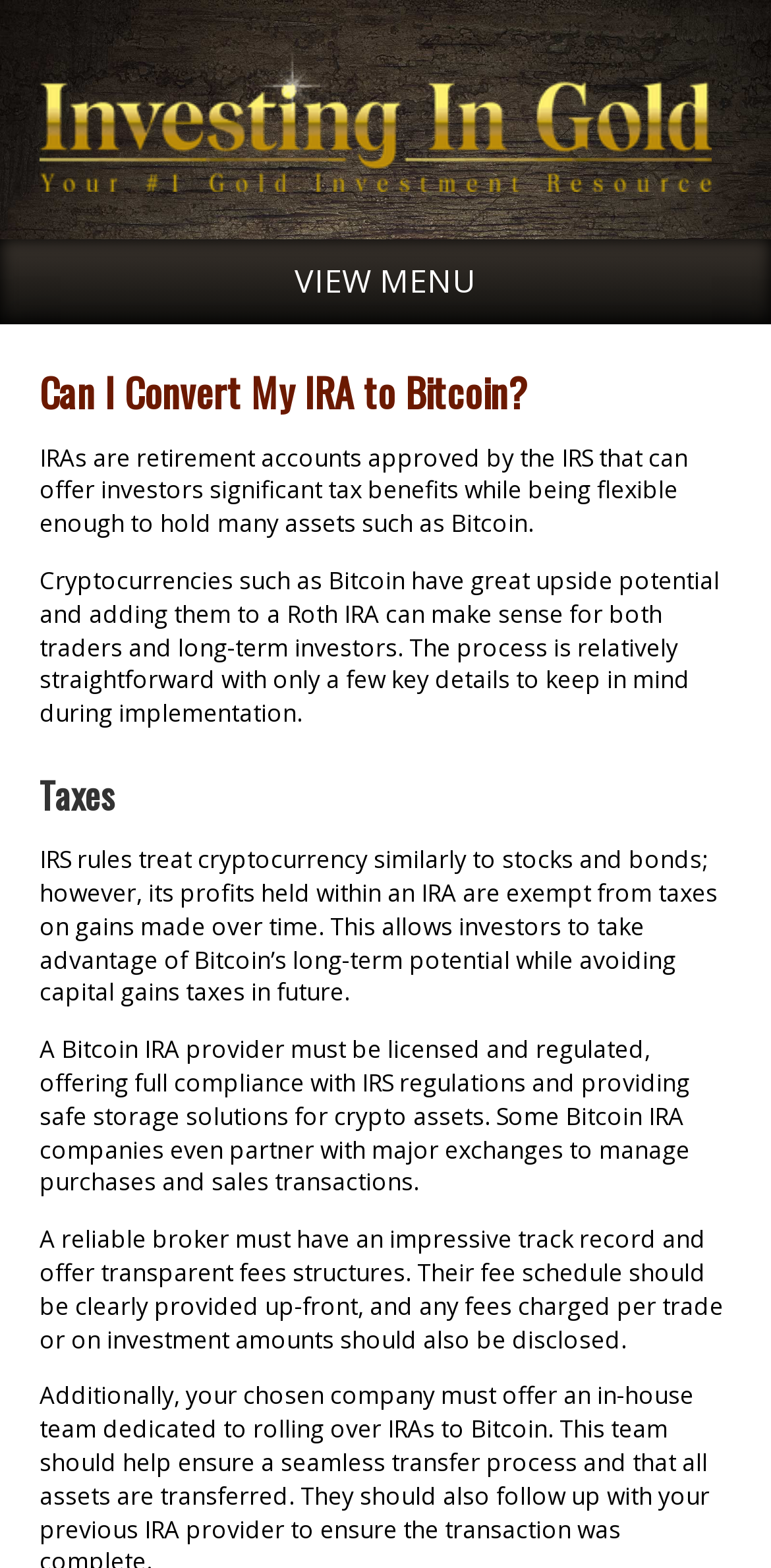What is the benefit of adding Bitcoin to a Roth IRA?
Could you answer the question with a detailed and thorough explanation?

According to the webpage, cryptocurrencies such as Bitcoin have great upside potential and adding them to a Roth IRA can make sense for both traders and long-term investors. The process is relatively straightforward with only a few key details to keep in mind during implementation, and it allows investors to take advantage of Bitcoin’s long-term potential while avoiding capital gains taxes in future.